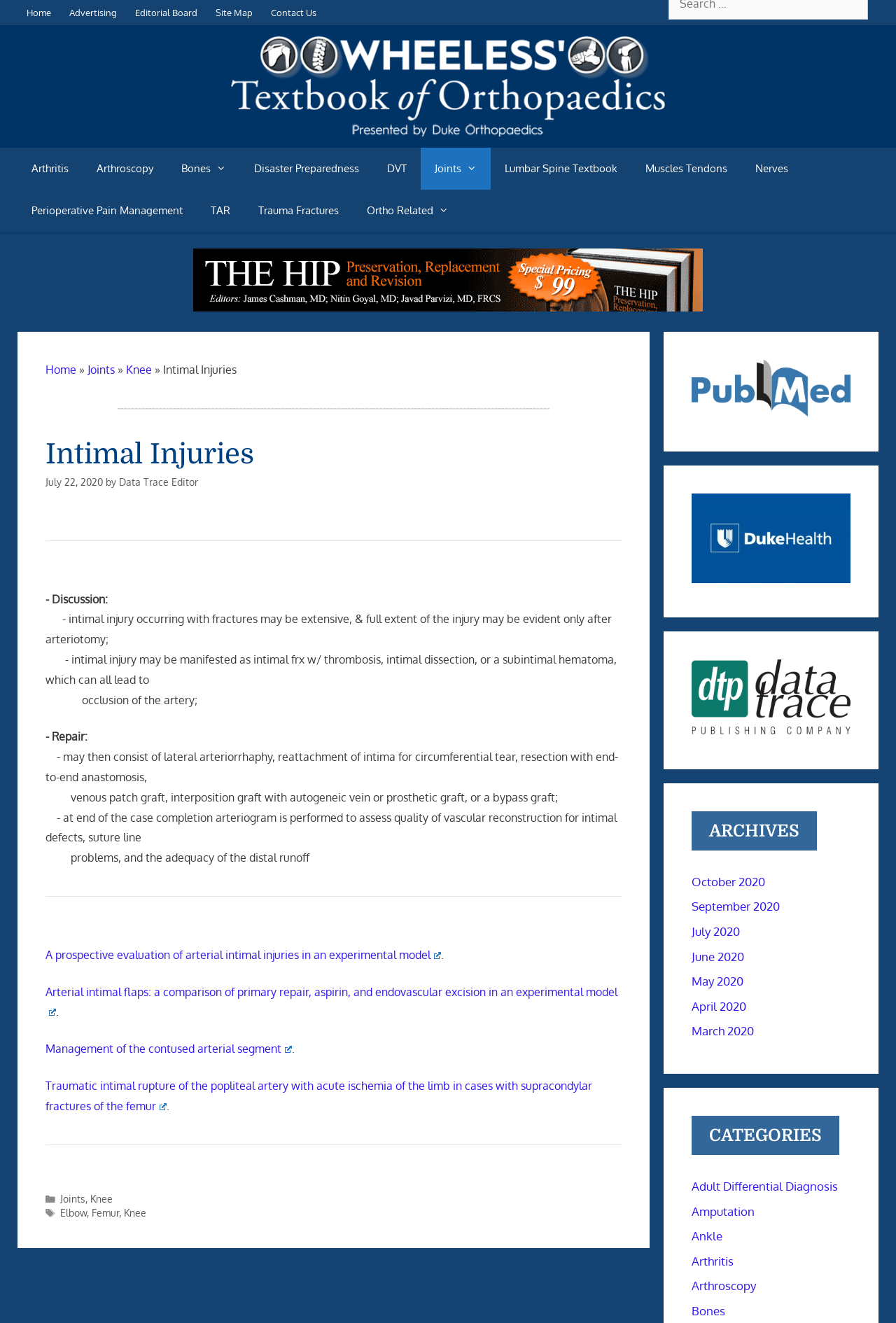What is the name of the publishing company?
Answer the question with a detailed and thorough explanation.

The name of the publishing company can be found in the complementary section of the webpage, where it is written 'Data Trace Publishing Company' along with its logo.